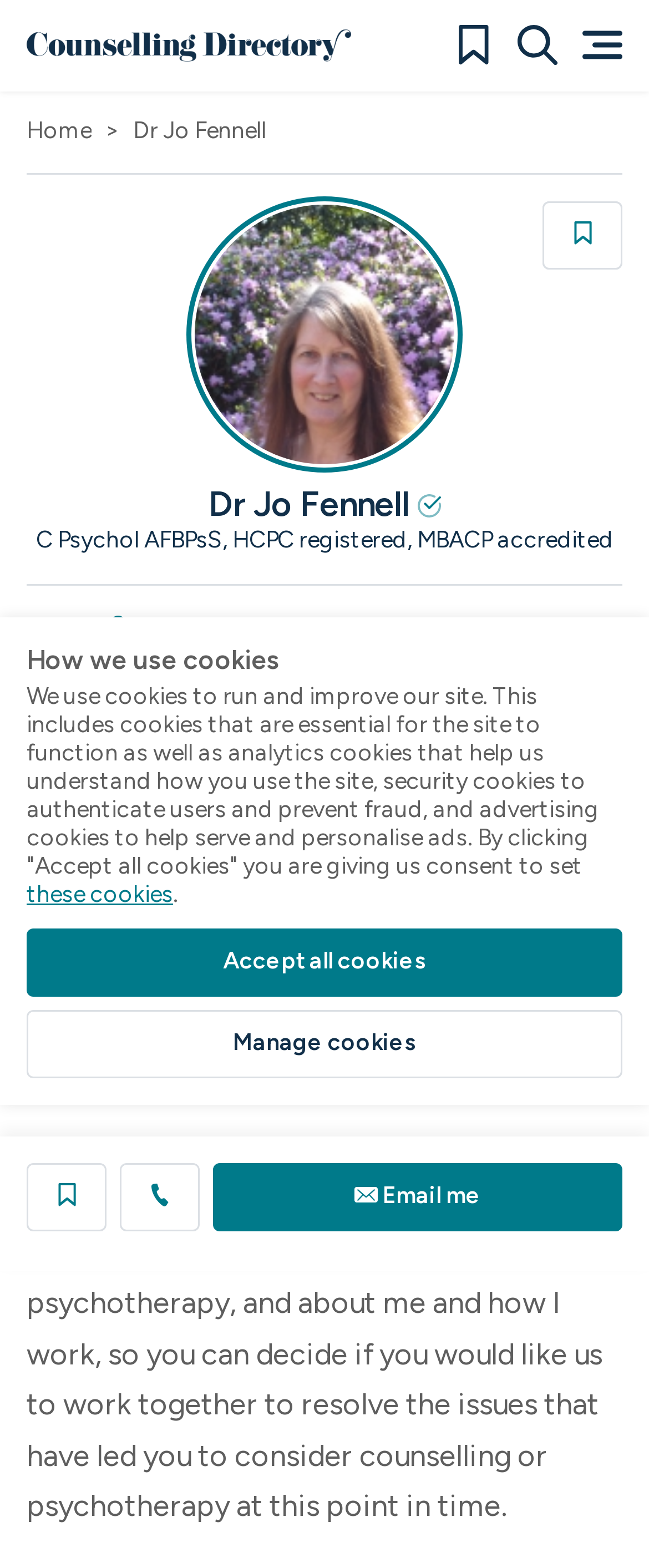How can you contact the counsellor?
Using the screenshot, give a one-word or short phrase answer.

Email or phone